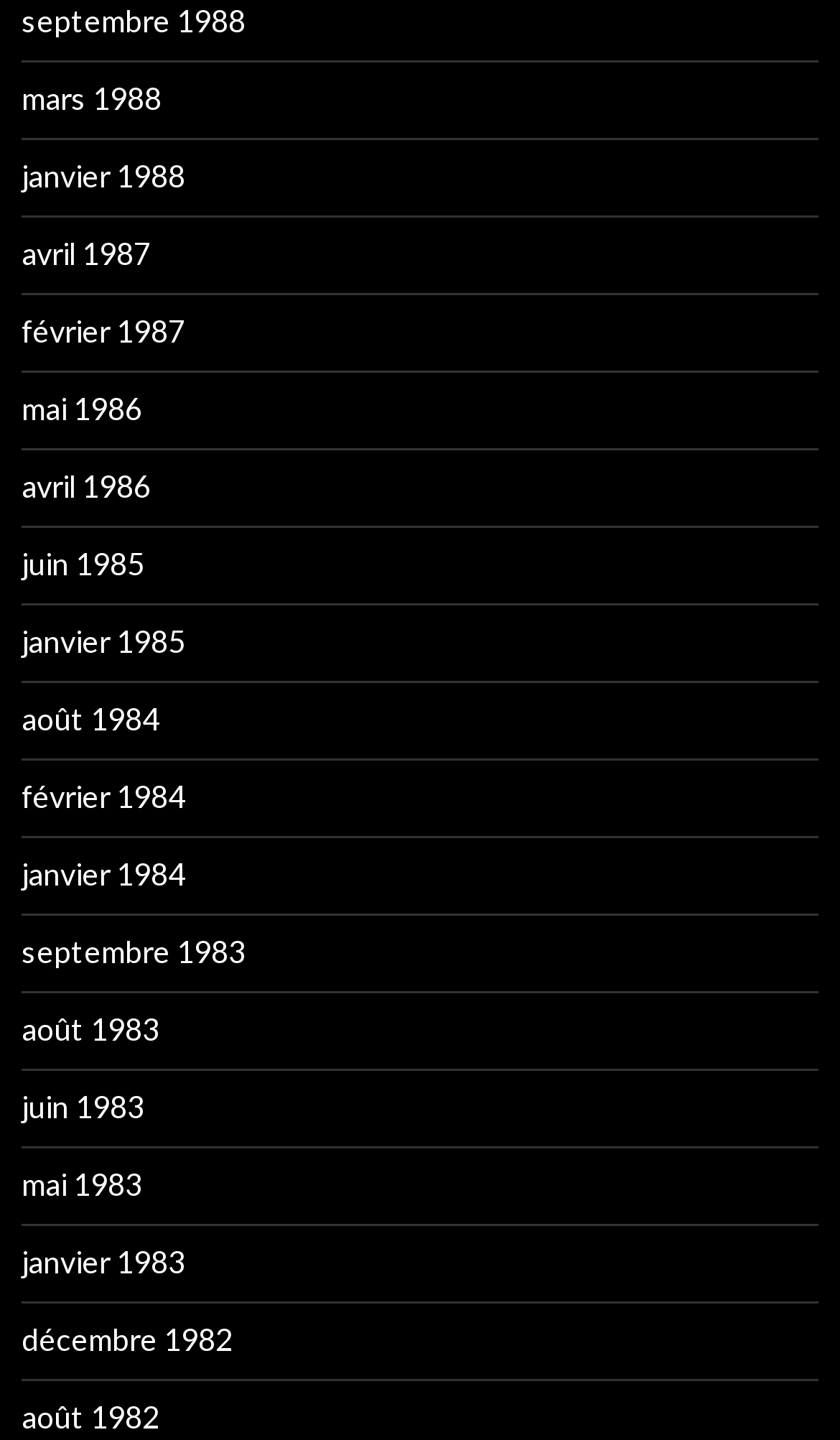What is the most recent month and year listed?
Based on the image, give a concise answer in the form of a single word or short phrase.

septembre 1988